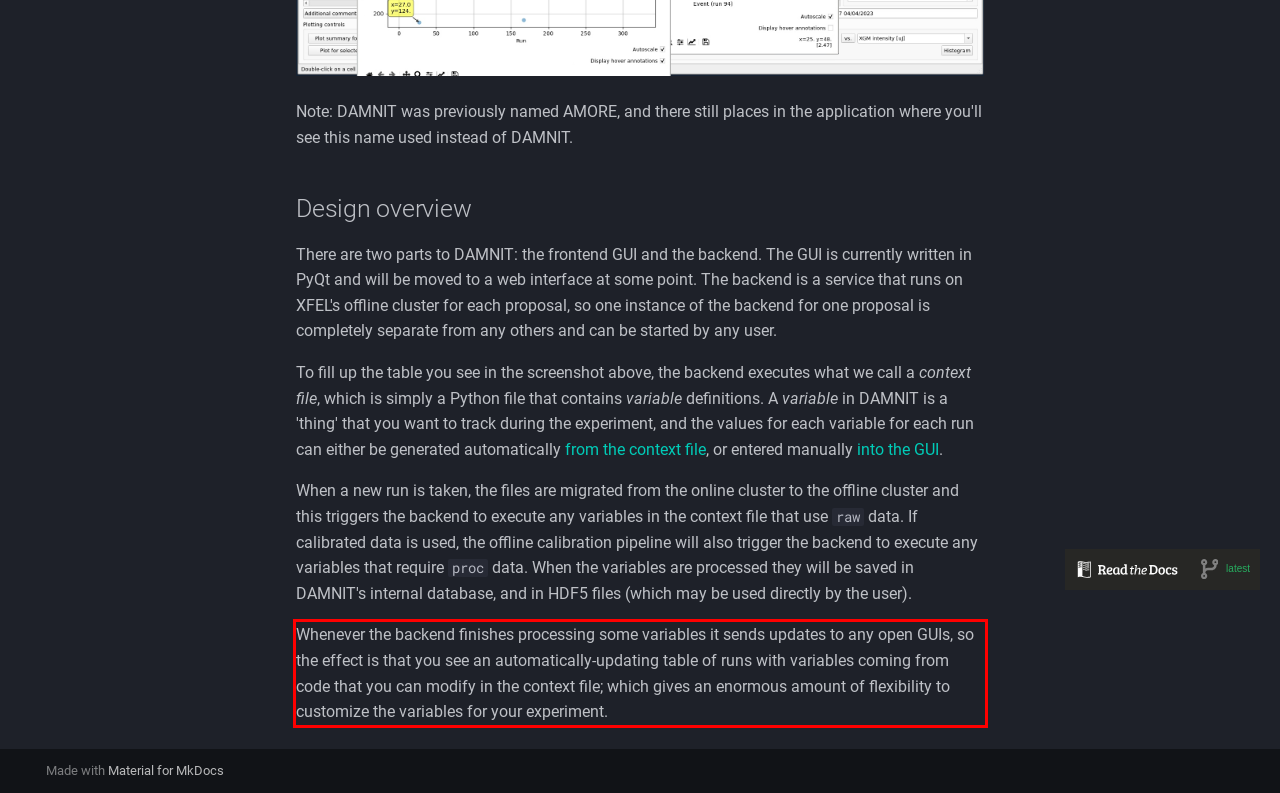Please extract the text content from the UI element enclosed by the red rectangle in the screenshot.

Whenever the backend finishes processing some variables it sends updates to any open GUIs, so the effect is that you see an automatically-updating table of runs with variables coming from code that you can modify in the context file; which gives an enormous amount of flexibility to customize the variables for your experiment.